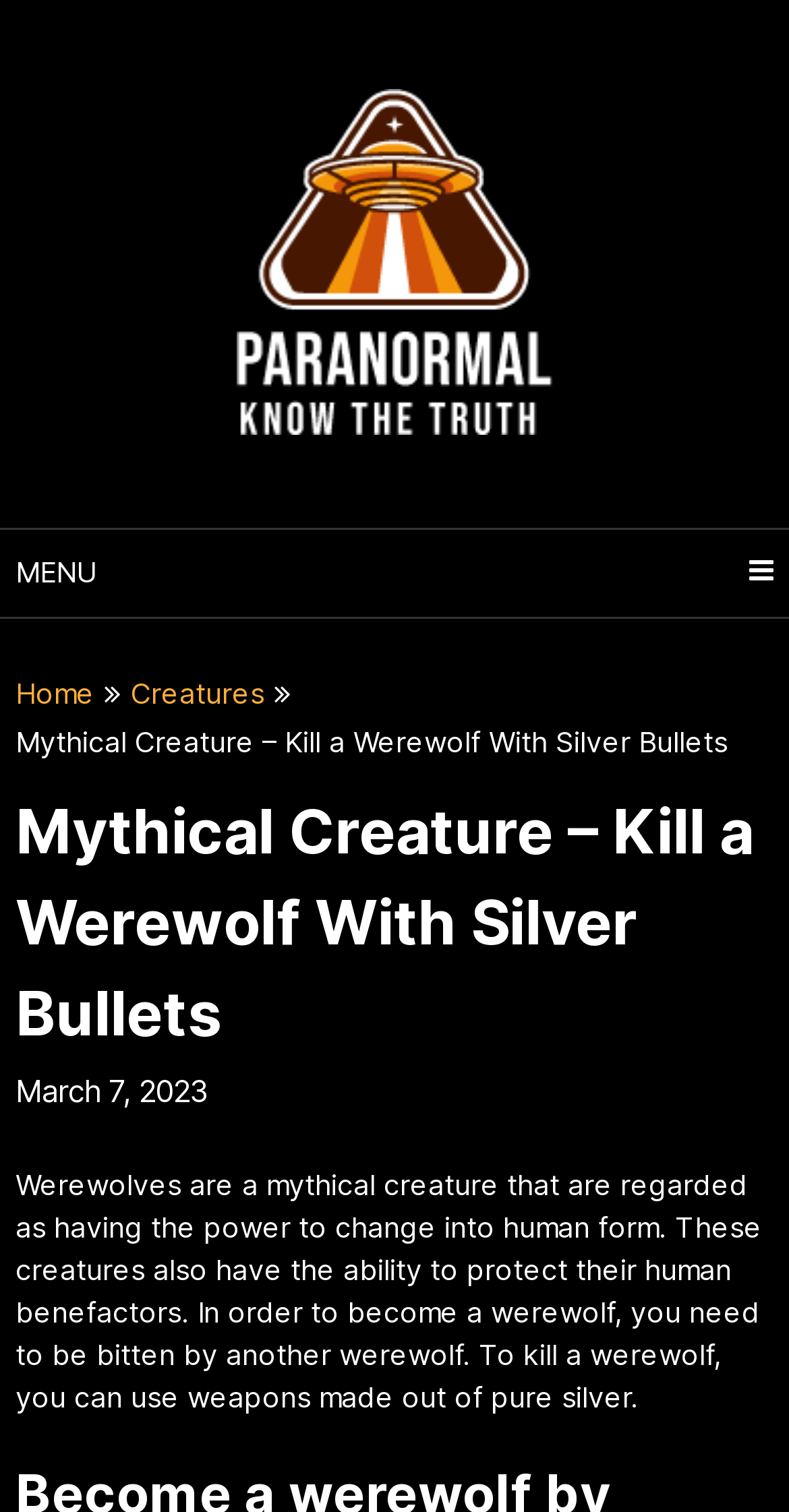How do you become a werewolf?
We need a detailed and exhaustive answer to the question. Please elaborate.

The webpage states that in order to become a werewolf, you need to be bitten by another werewolf, which implies that the transmission of werewolfism occurs through a bite from an existing werewolf.